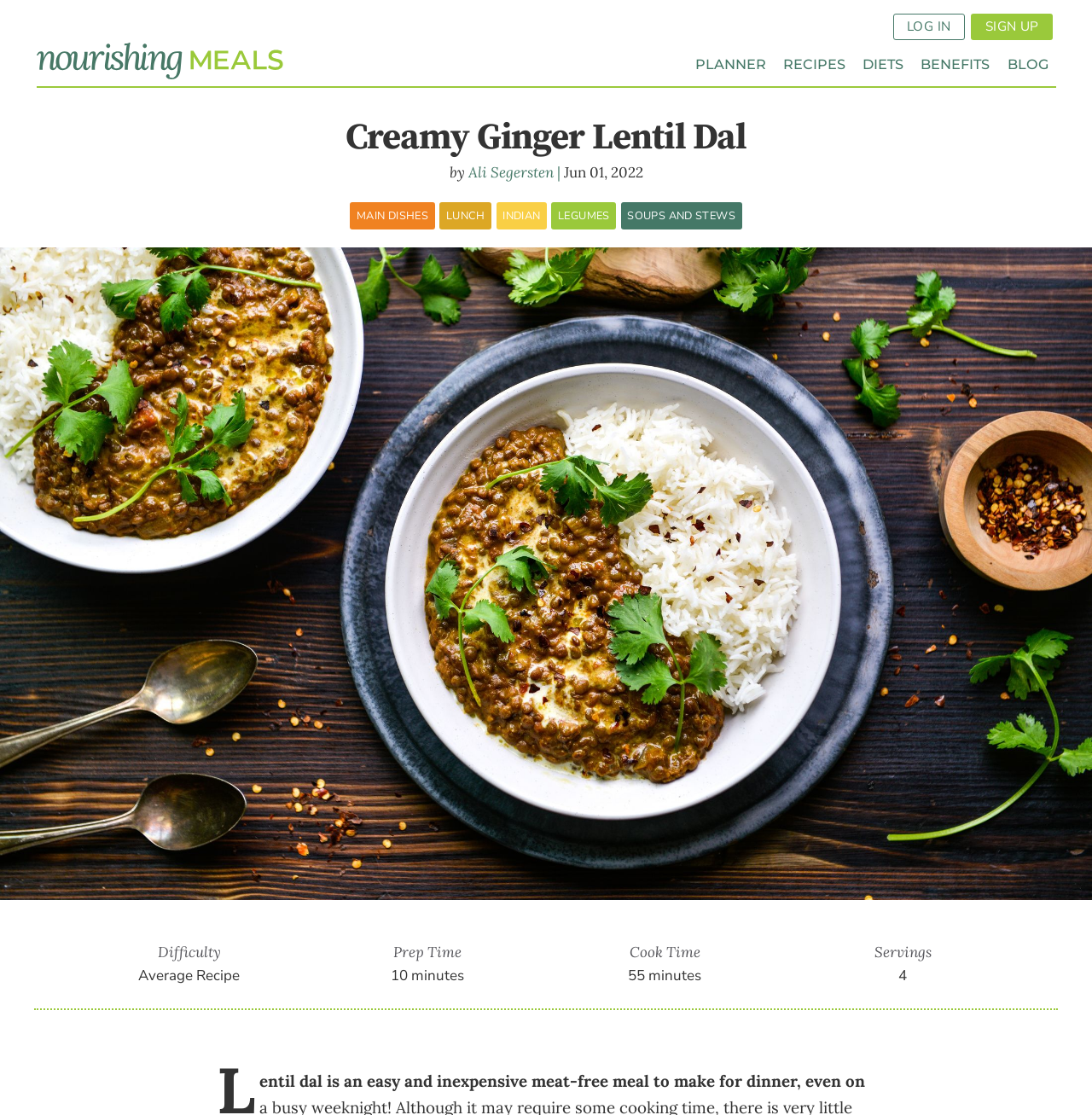Please locate and generate the primary heading on this webpage.

Creamy Ginger Lentil Dal